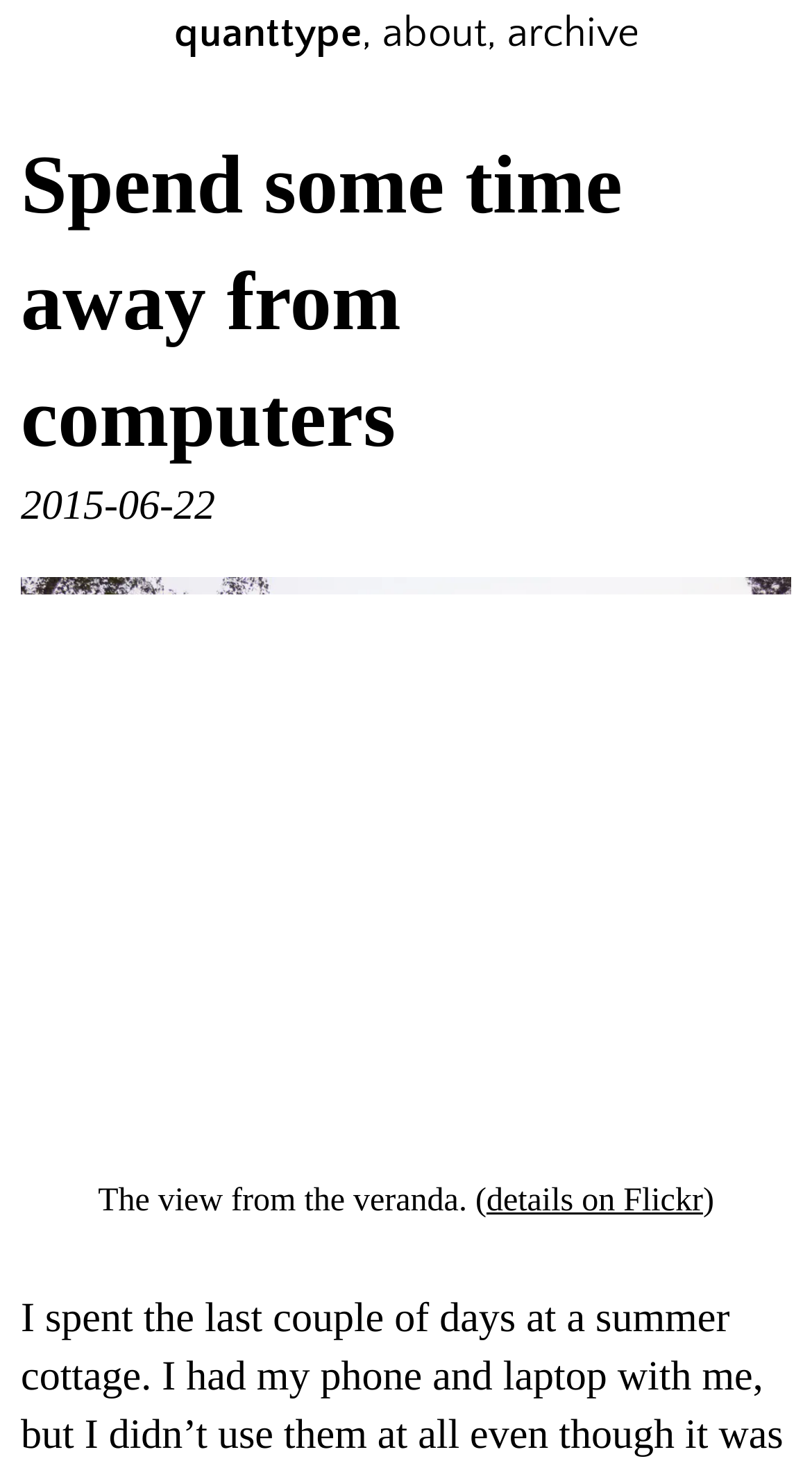Given the element description, predict the bounding box coordinates in the format (top-left x, top-left y, bottom-right x, bottom-right y), using floating point numbers between 0 and 1: details on Flickr

[0.599, 0.8, 0.866, 0.824]